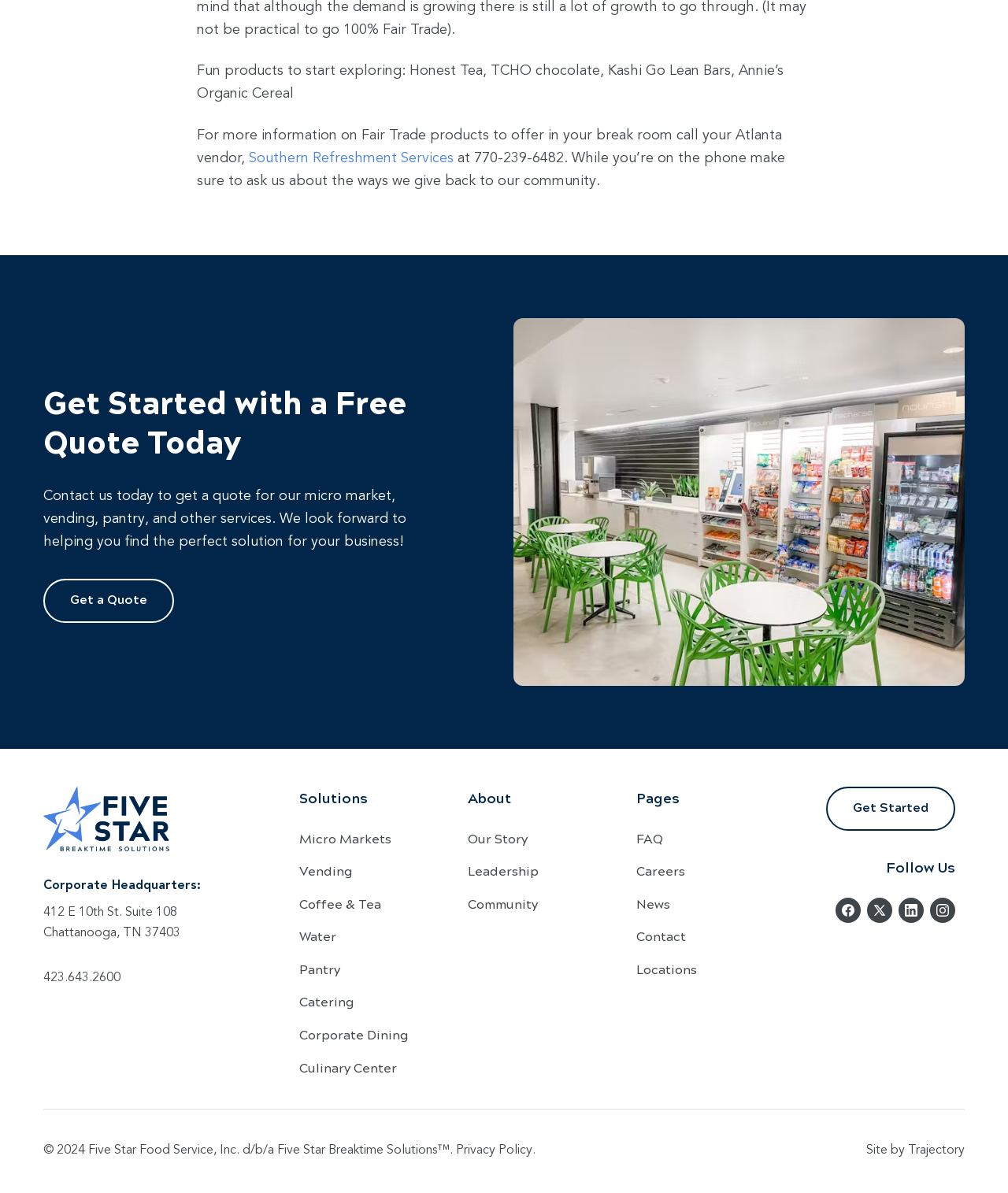What is the purpose of the 'Get a Quote' button?
Use the image to answer the question with a single word or phrase.

To get a quote for services